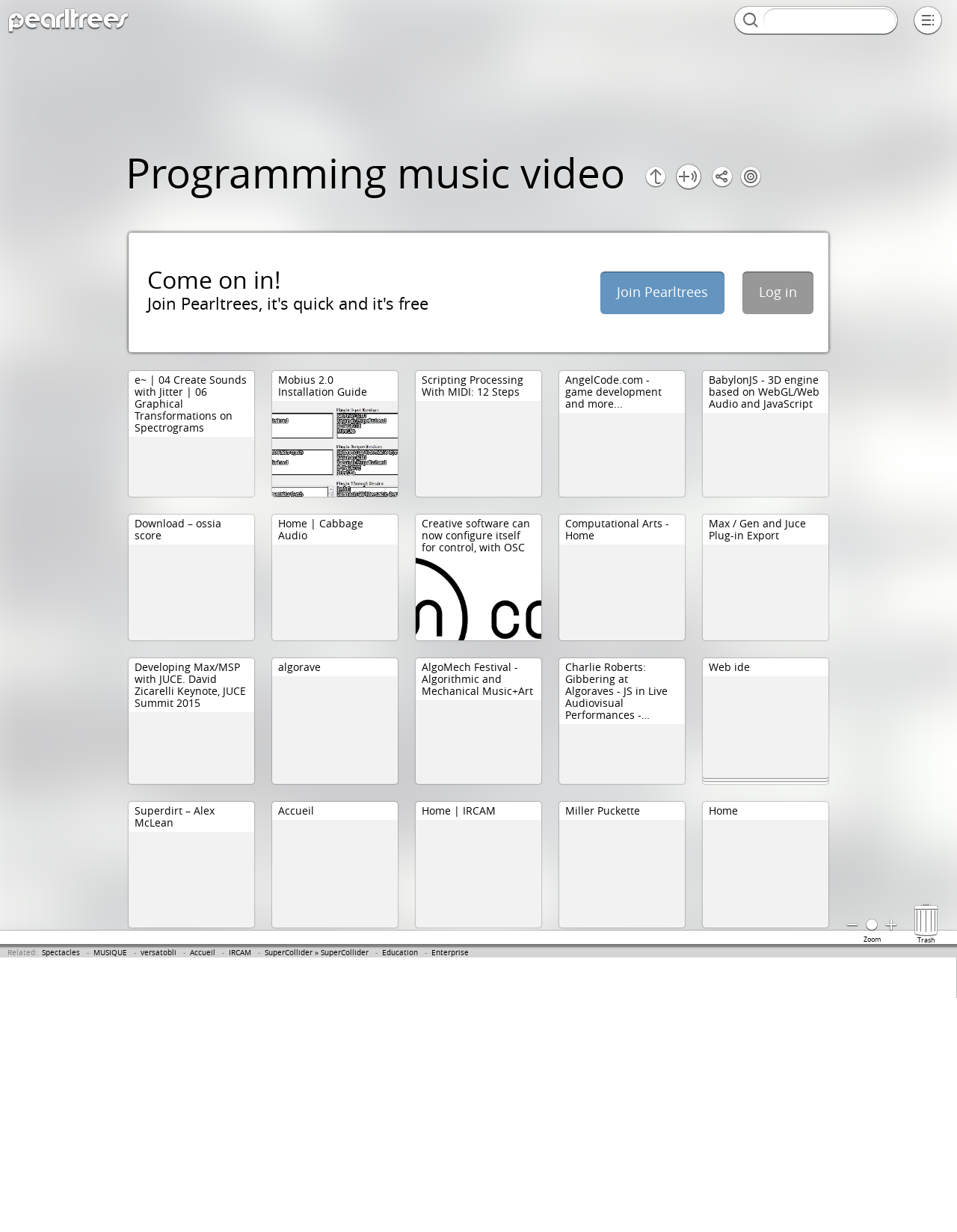How many links are there under 'Related:'?
Using the visual information, respond with a single word or phrase.

7